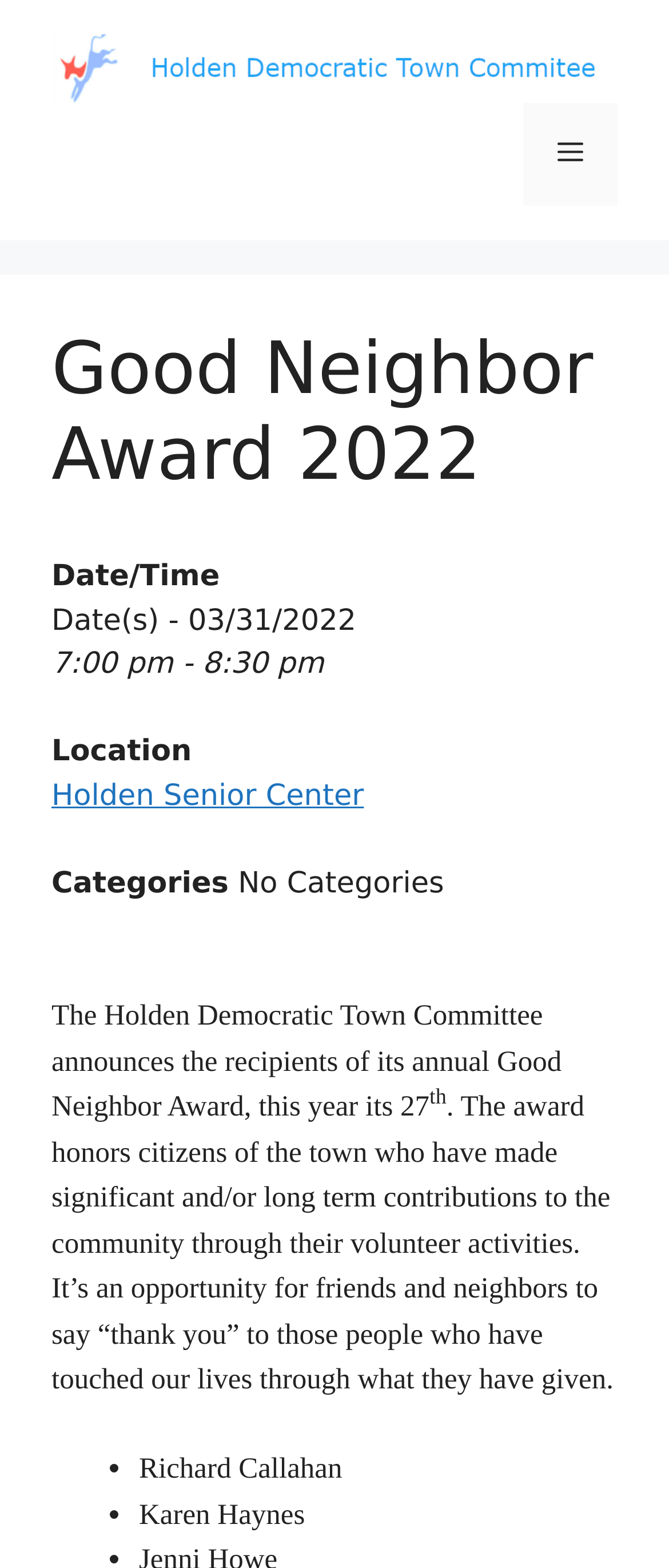Extract the top-level heading from the webpage and provide its text.

Good Neighbor Award 2022